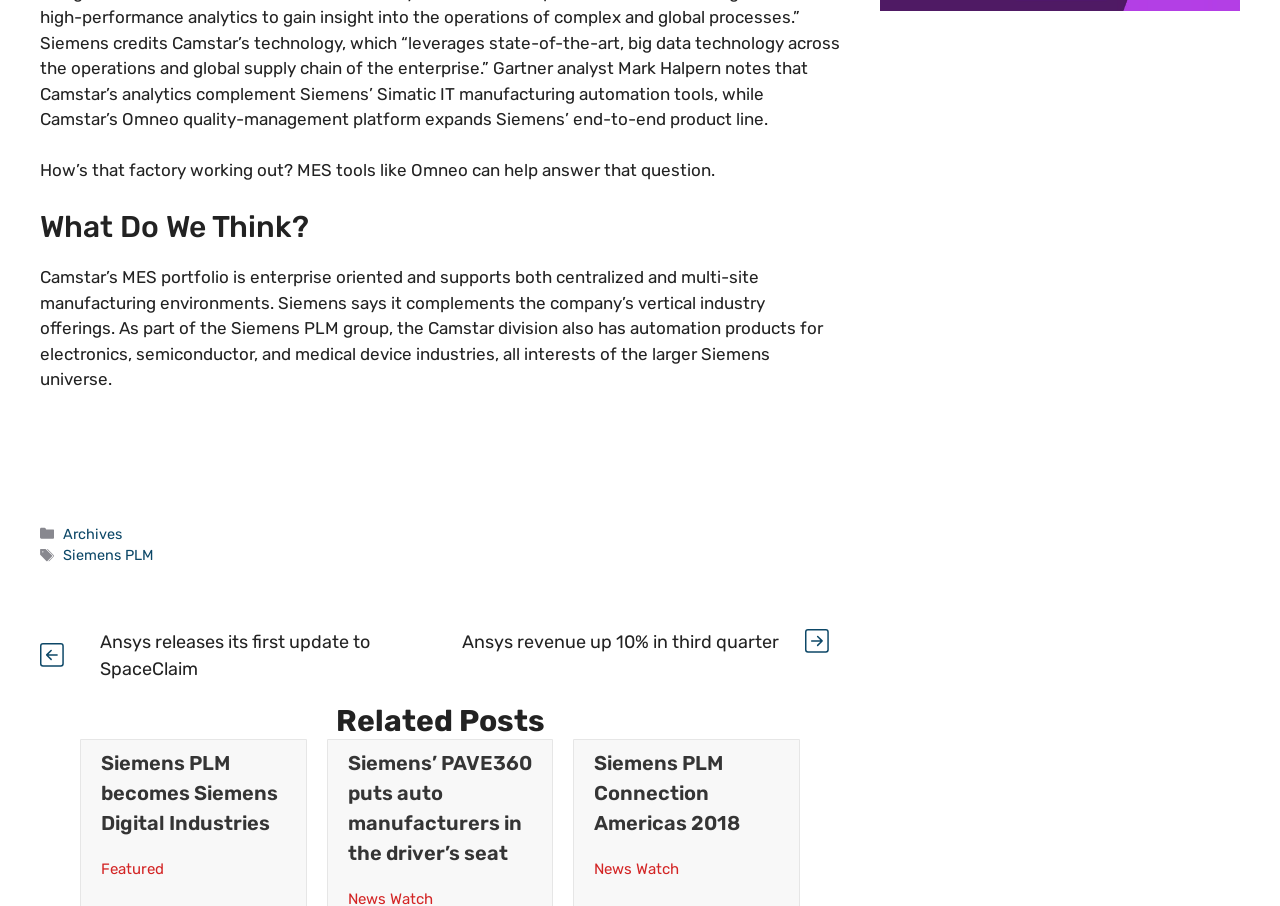Identify the bounding box coordinates for the UI element mentioned here: "aria-label="next post"". Provide the coordinates as four float values between 0 and 1, i.e., [left, top, right, bottom].

[0.621, 0.695, 0.656, 0.721]